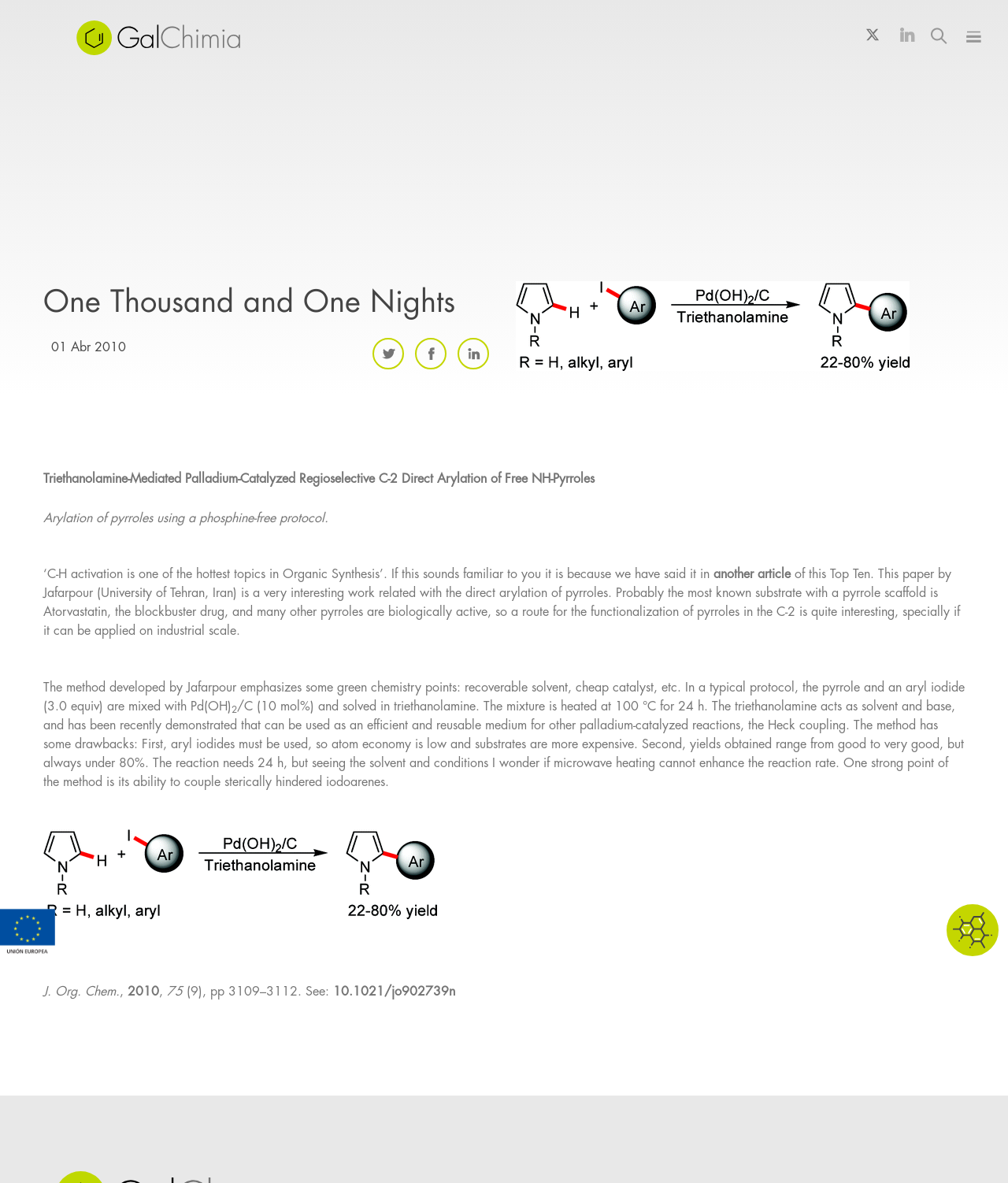Examine the image and give a thorough answer to the following question:
What is the shape of the icon at the bottom right corner?

The icon at the bottom right corner is an image of a molecule, indicating that it is a molecule icon.